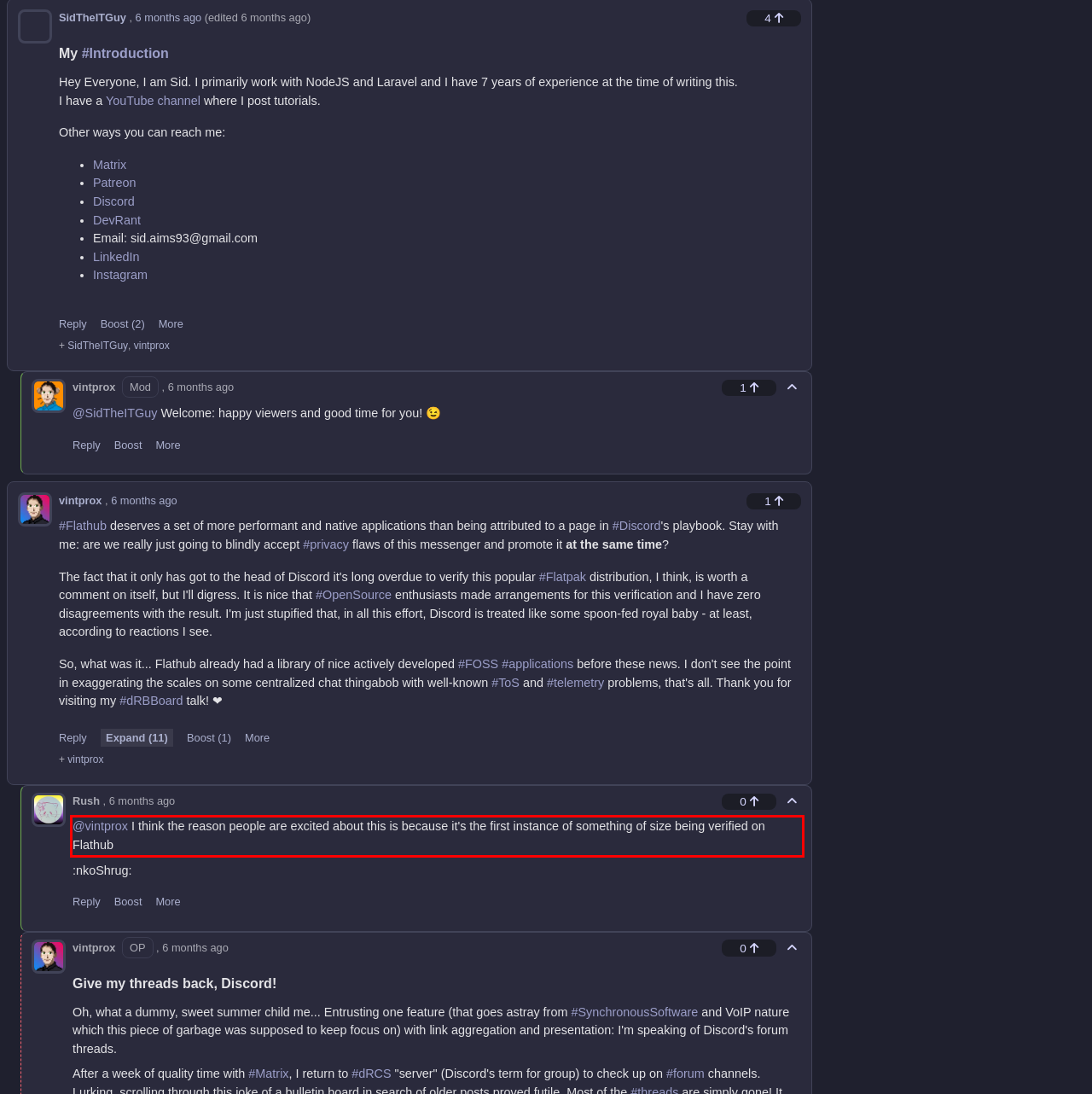Examine the screenshot of the webpage, locate the red bounding box, and generate the text contained within it.

@vintprox I think the reason people are excited about this is because it's the first instance of something of size being verified on Flathub